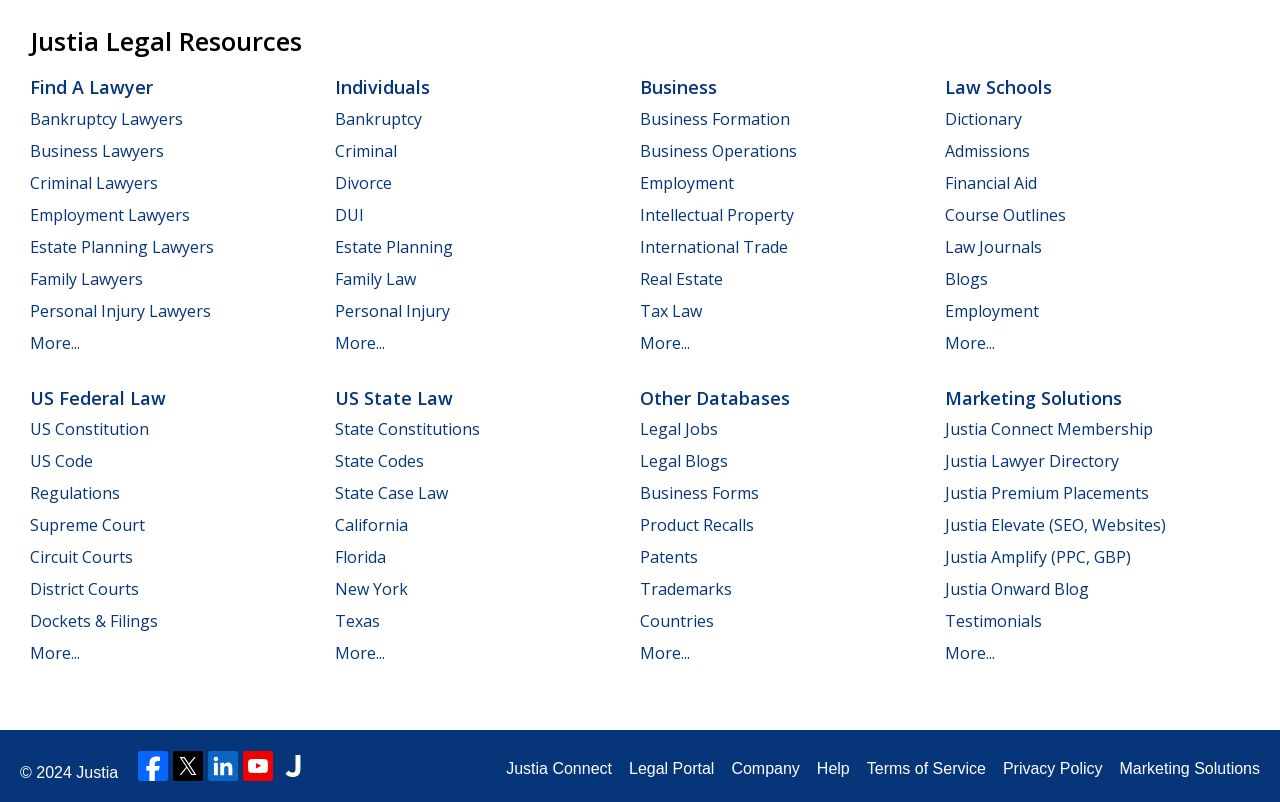Please provide a short answer using a single word or phrase for the question:
What is the first type of lawyer listed?

Bankruptcy Lawyers